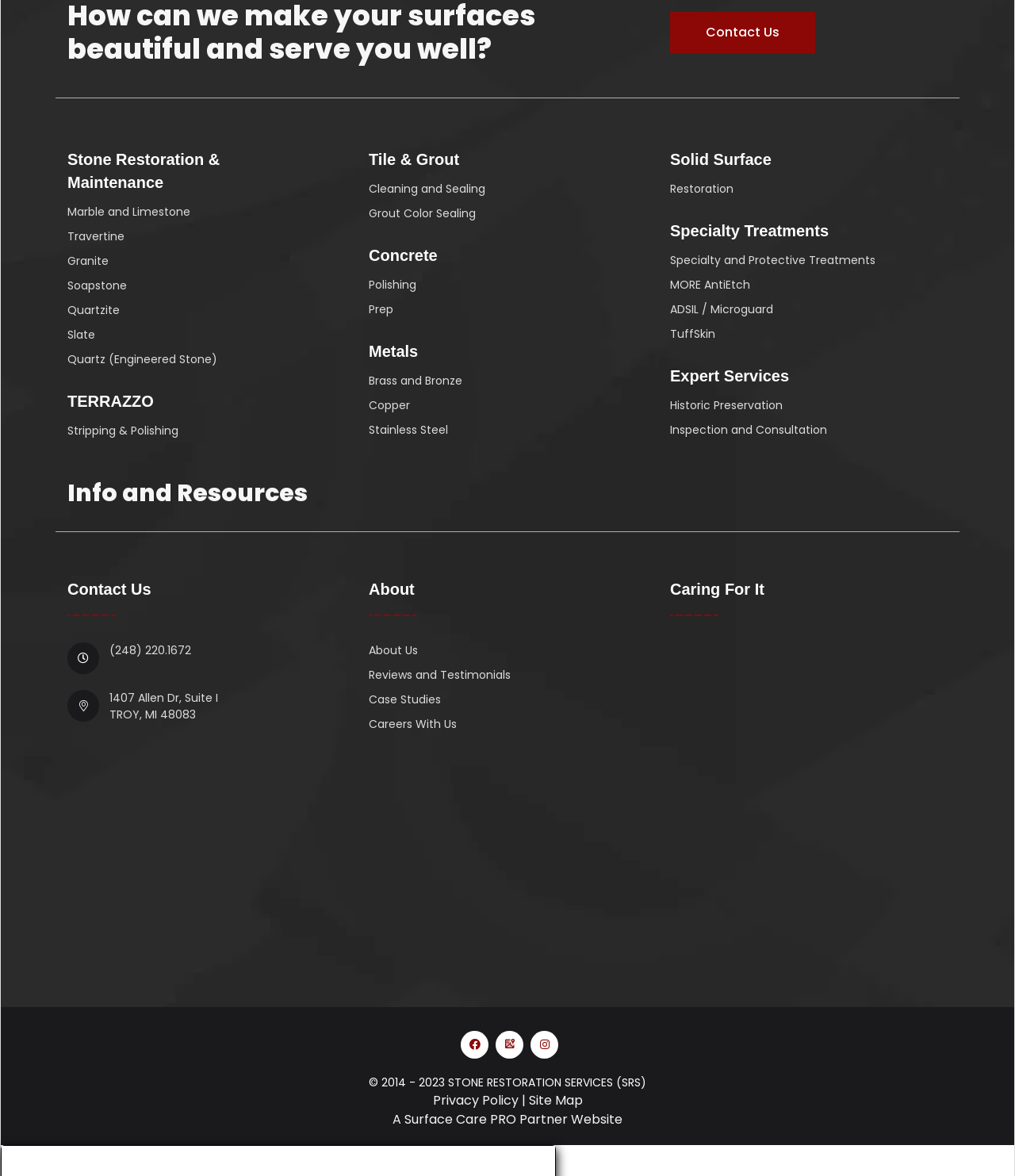Please determine the bounding box coordinates of the element's region to click in order to carry out the following instruction: "Learn about Stone Restoration & Maintenance". The coordinates should be four float numbers between 0 and 1, i.e., [left, top, right, bottom].

[0.066, 0.128, 0.217, 0.172]